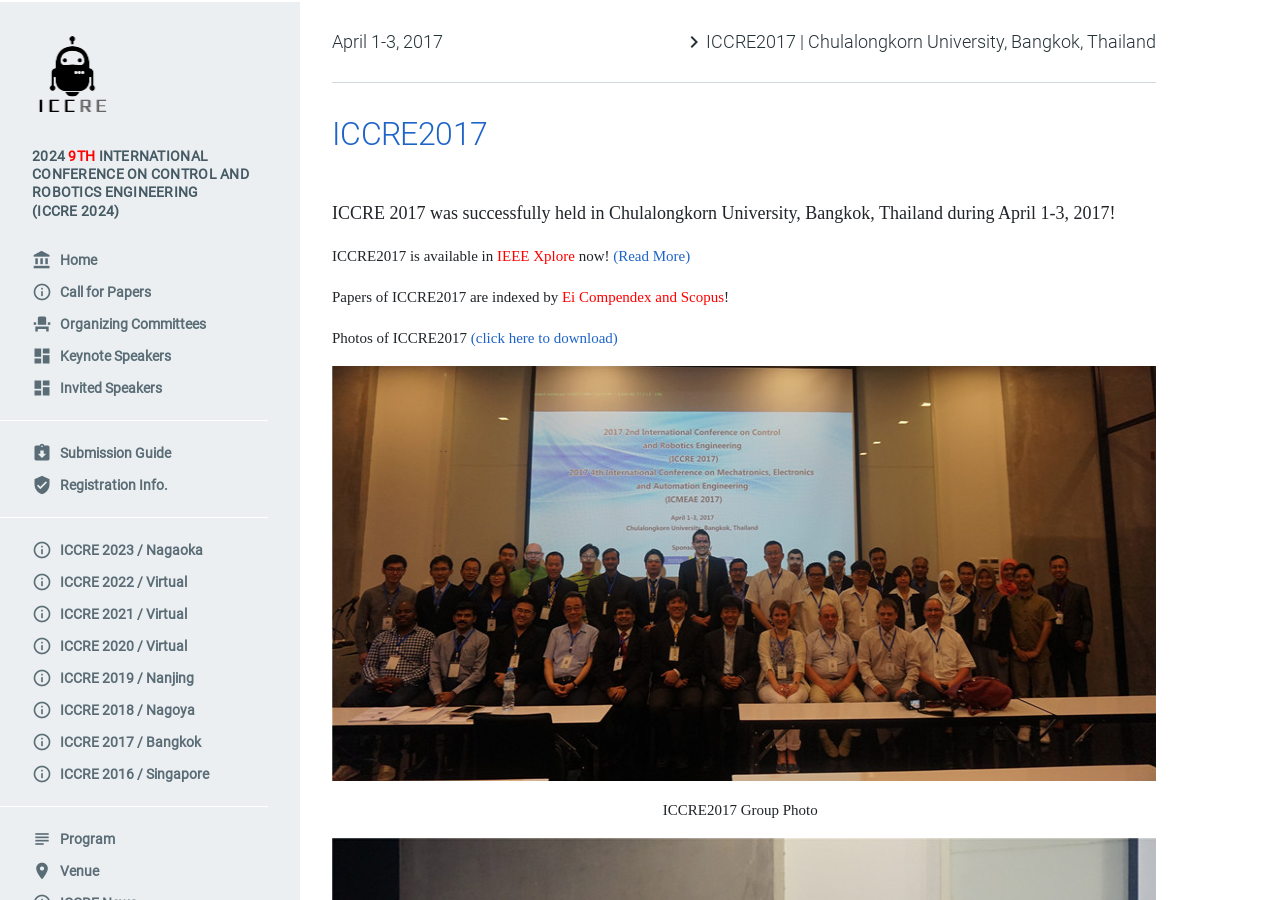Find and indicate the bounding box coordinates of the region you should select to follow the given instruction: "Go to ICCRE 2023".

[0.0, 0.593, 0.234, 0.629]